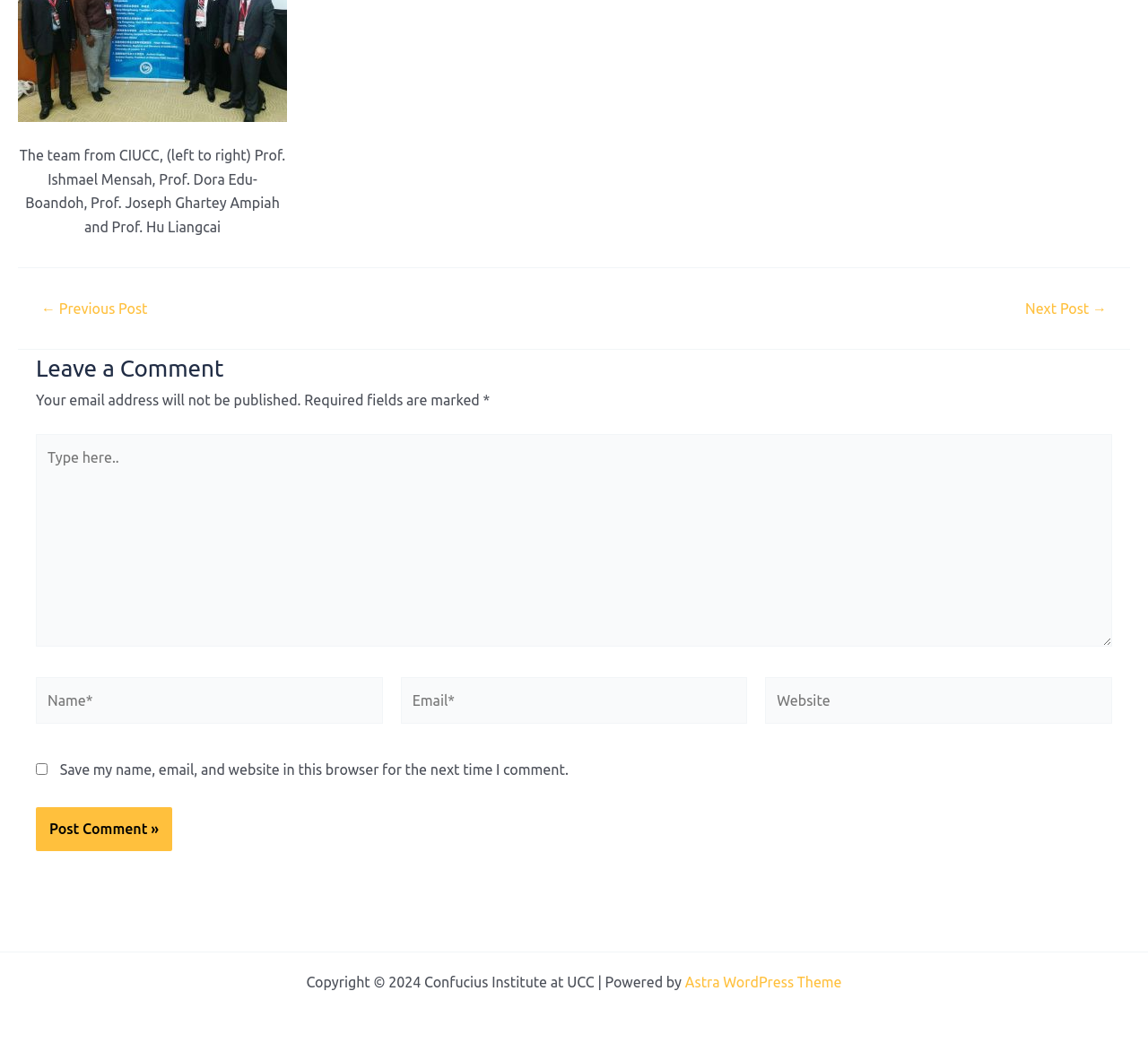Find the bounding box coordinates of the clickable area that will achieve the following instruction: "Click to post a comment".

[0.031, 0.767, 0.15, 0.809]